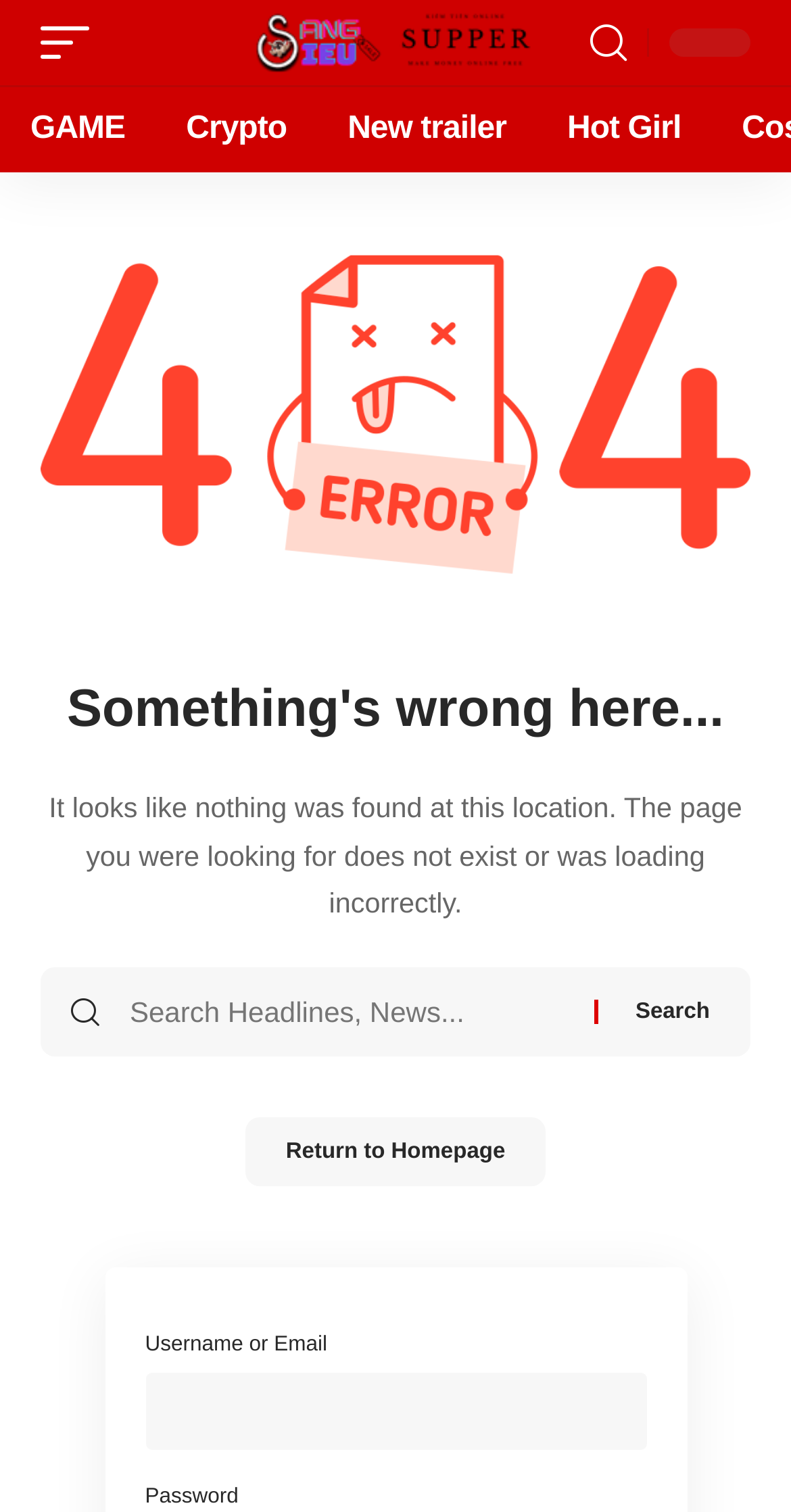Identify the bounding box coordinates of the area you need to click to perform the following instruction: "Click on the 'Search' button".

[0.752, 0.64, 0.949, 0.699]